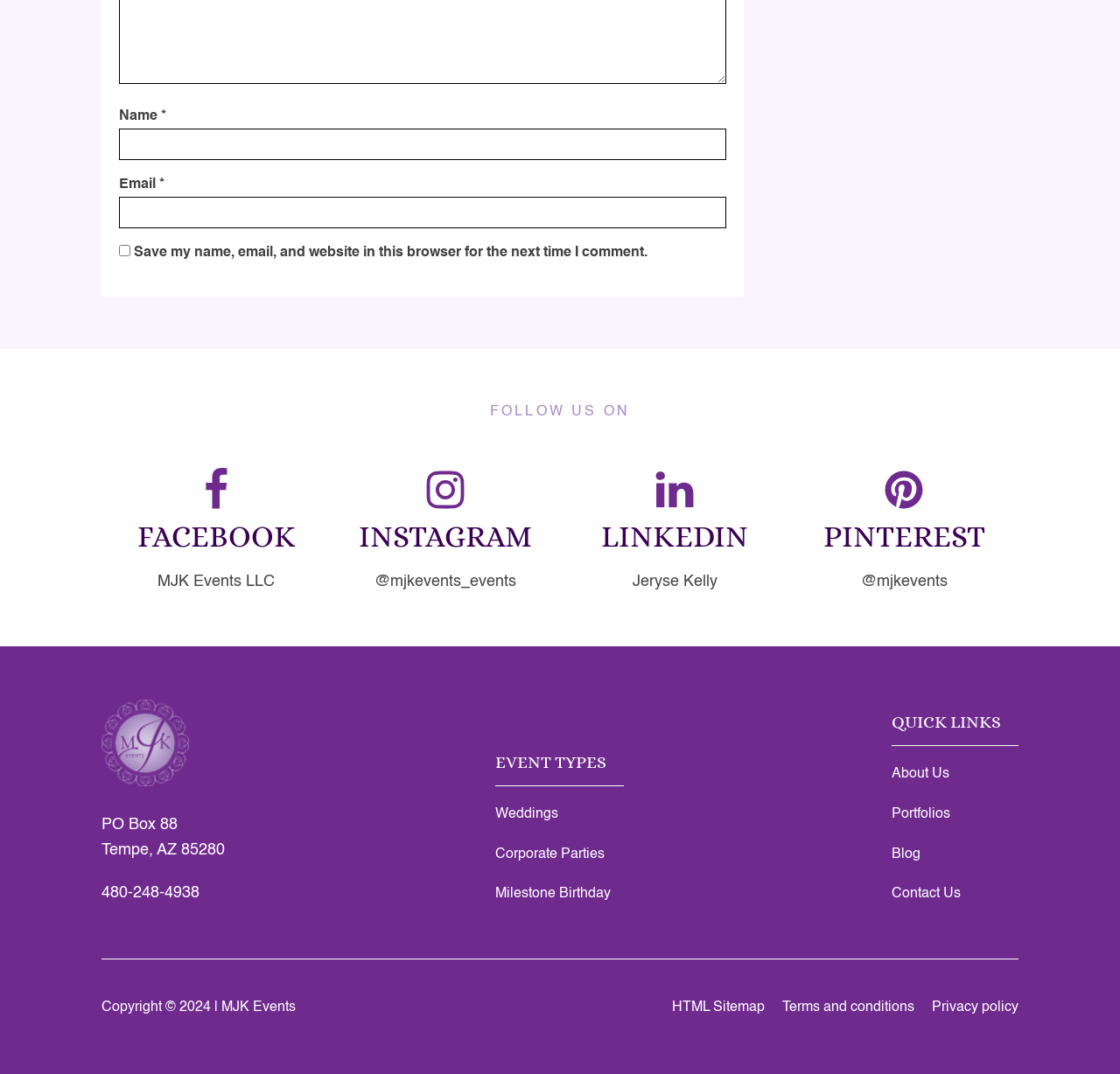What social media platforms does MJK Events have?
Look at the image and construct a detailed response to the question.

The social media platforms can be found in the 'FOLLOW US ON' section, which is located at the top-right corner of the webpage. The platforms are listed as links, including Facebook, Instagram, LinkedIn, and Pinterest, each with its corresponding icon.